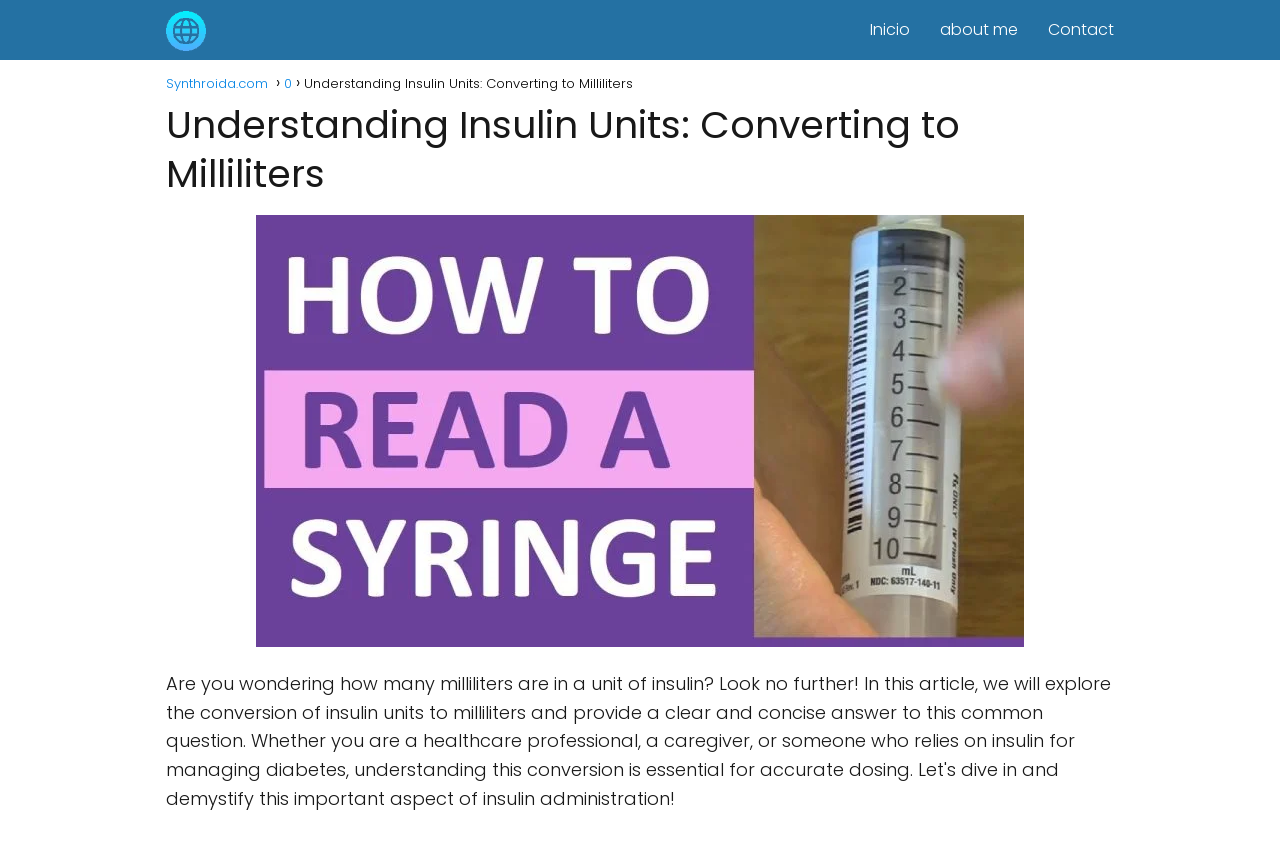What is the breadcrumb navigation?
Please provide a comprehensive and detailed answer to the question.

The breadcrumb navigation is a series of links that show the hierarchy of the webpage, which is 'Synthroida.com' > '0' > 'Understanding Insulin Units: Converting to Milliliters'.